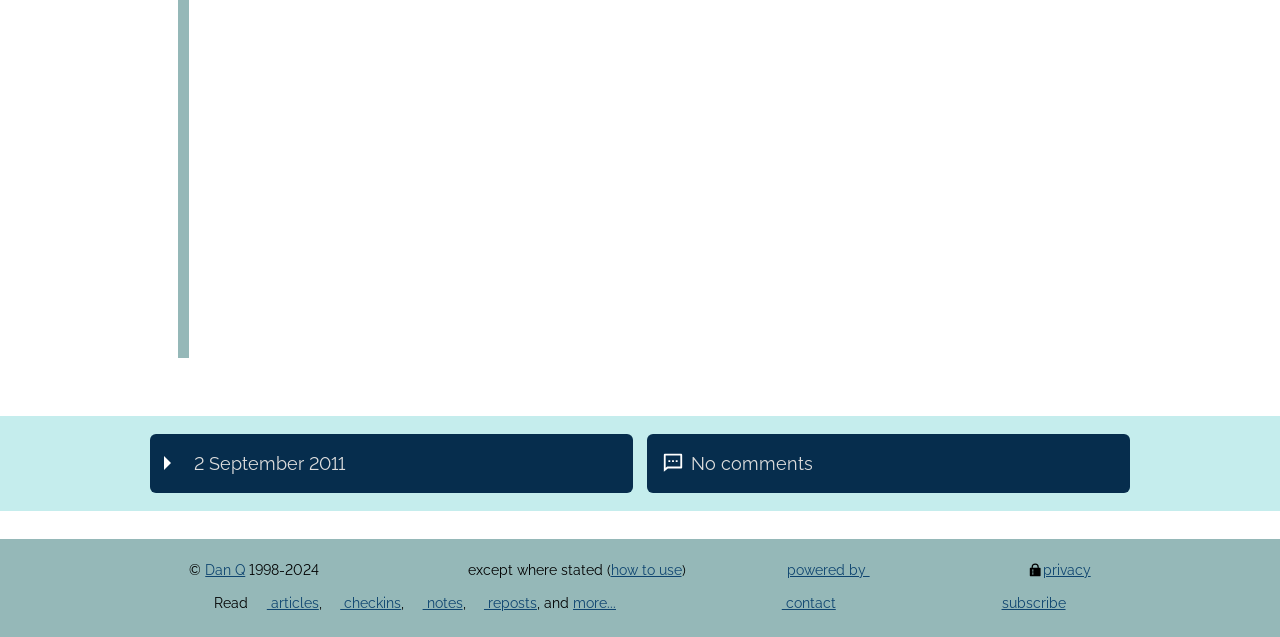Find the bounding box coordinates of the element to click in order to complete the given instruction: "Click the link to contact."

[0.6, 0.932, 0.653, 0.959]